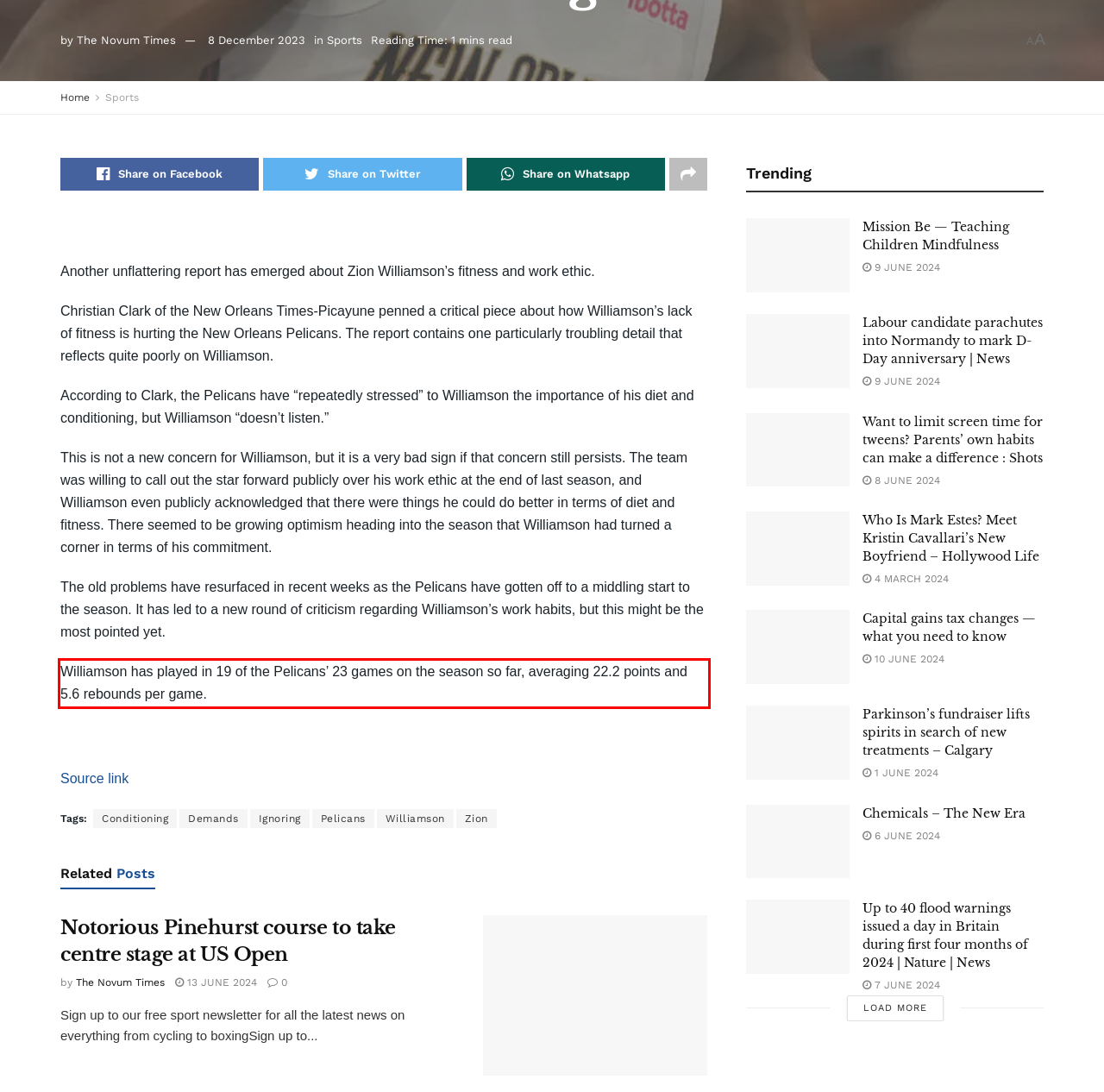Look at the screenshot of the webpage, locate the red rectangle bounding box, and generate the text content that it contains.

Williamson has played in 19 of the Pelicans’ 23 games on the season so far, averaging 22.2 points and 5.6 rebounds per game.